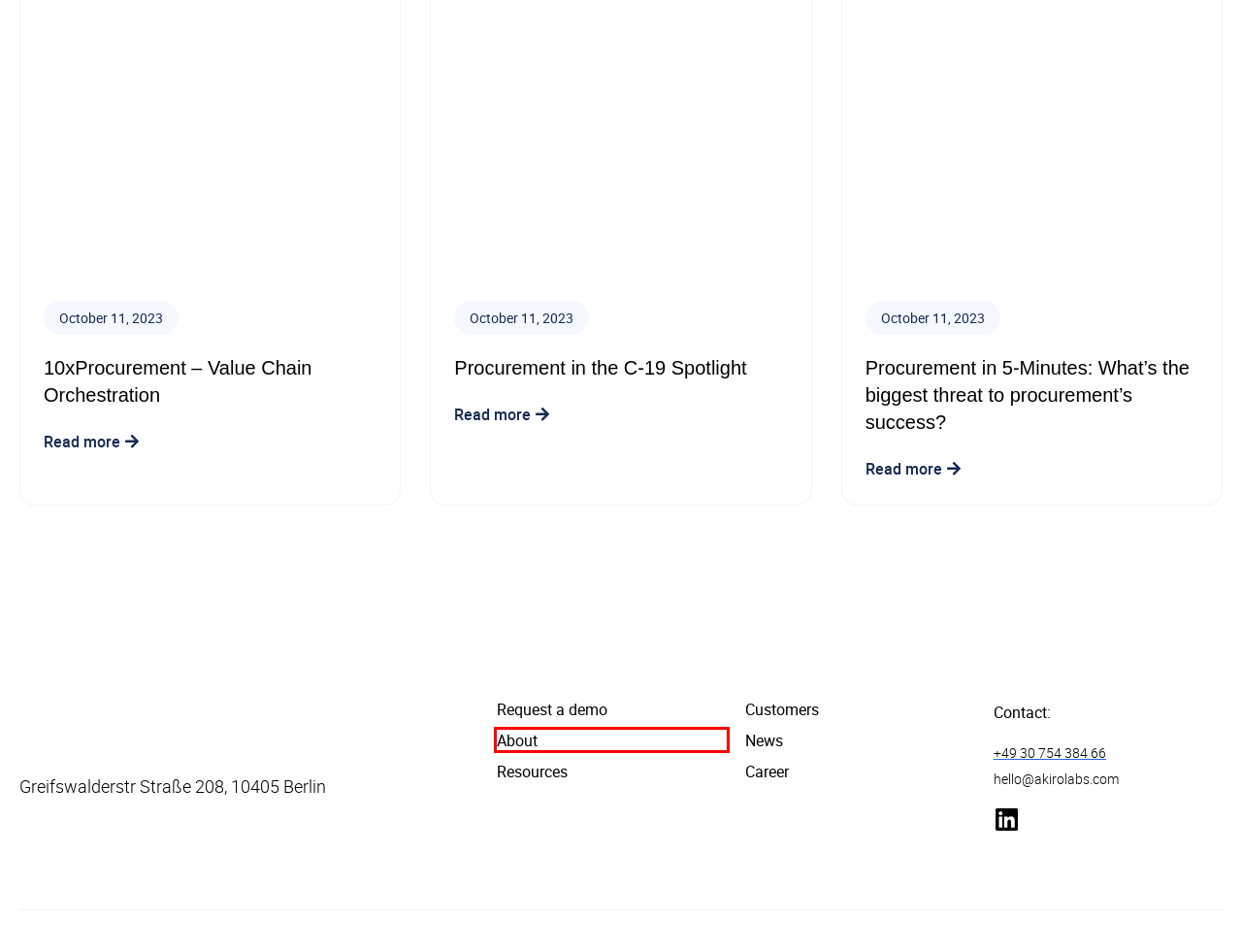You are given a screenshot of a webpage with a red rectangle bounding box. Choose the best webpage description that matches the new webpage after clicking the element in the bounding box. Here are the candidates:
A. Procurement in the C-19 Spotlight - akirolabs
B. 10xProcurement - Value Chain Orchestration - akirolabs
C. About - akirolabs
D. Career - akirolabs
E. akirolabs - More Than a Category Management Software
F. Procurement in 5-Minutes: What's the biggest threat to procurement’s success? - akirolabs
G. Case Studies - akirolabs
H. News - akirolabs

C